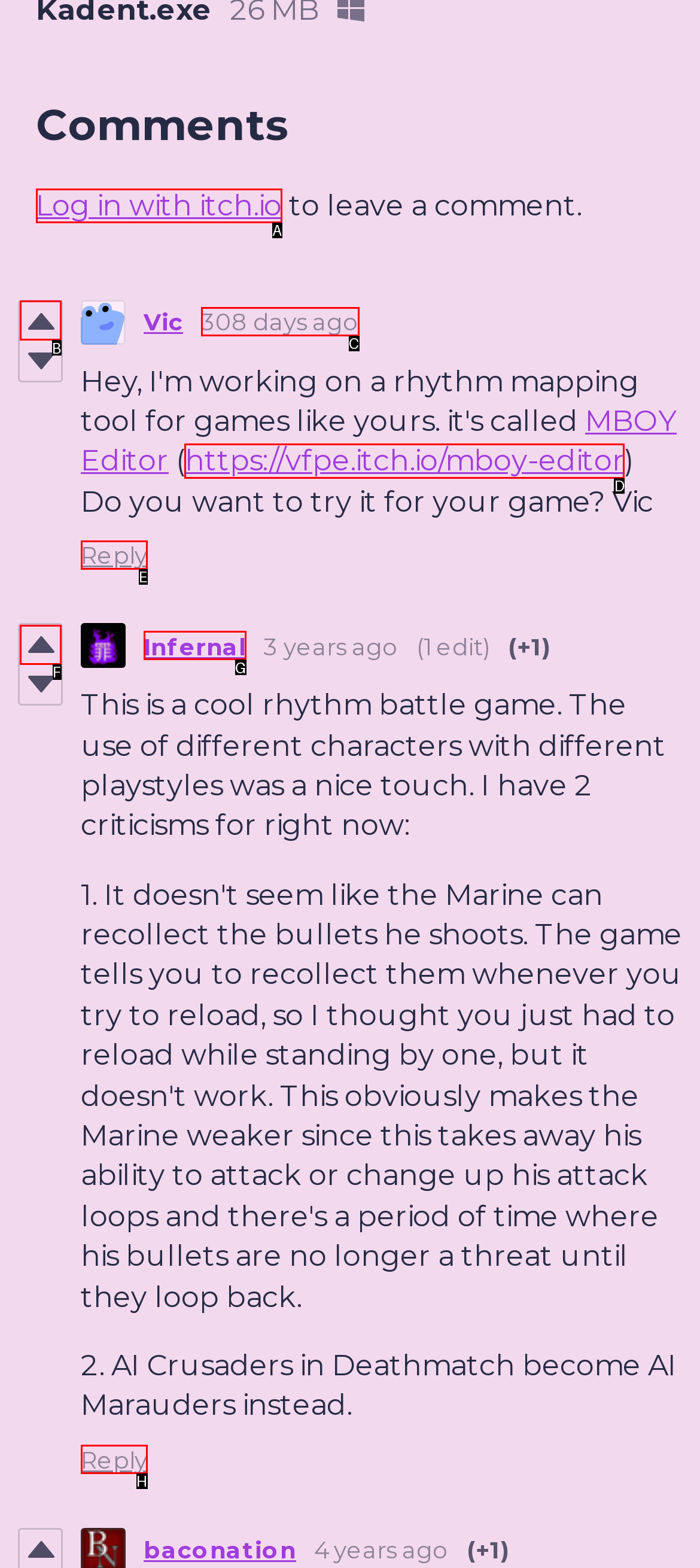For the task: Visit MBOY Editor's page, identify the HTML element to click.
Provide the letter corresponding to the right choice from the given options.

D